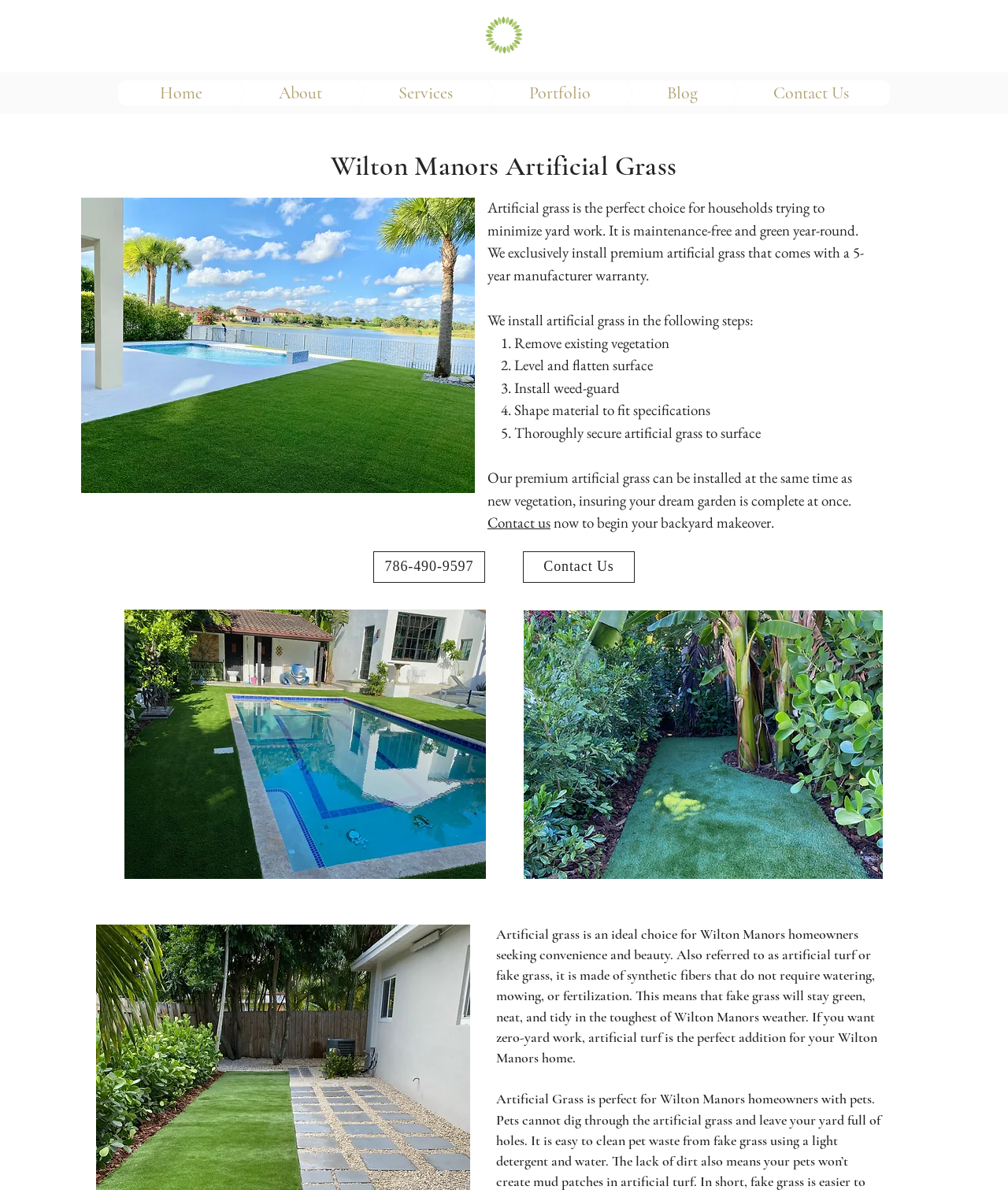Please determine the bounding box coordinates of the section I need to click to accomplish this instruction: "Contact Sugar Green Gardens".

[0.484, 0.431, 0.546, 0.448]